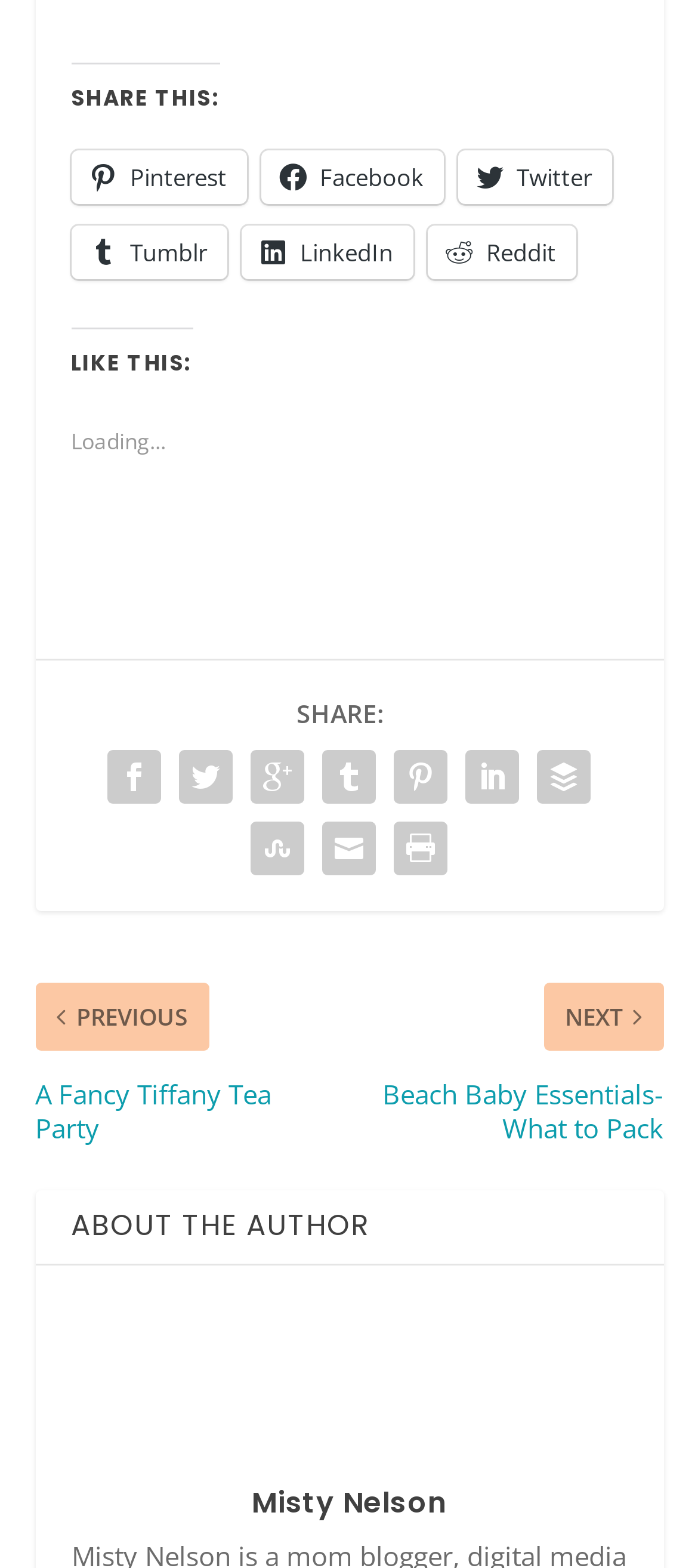What is the purpose of the links with icons?
Based on the image, give a concise answer in the form of a single word or short phrase.

To share content